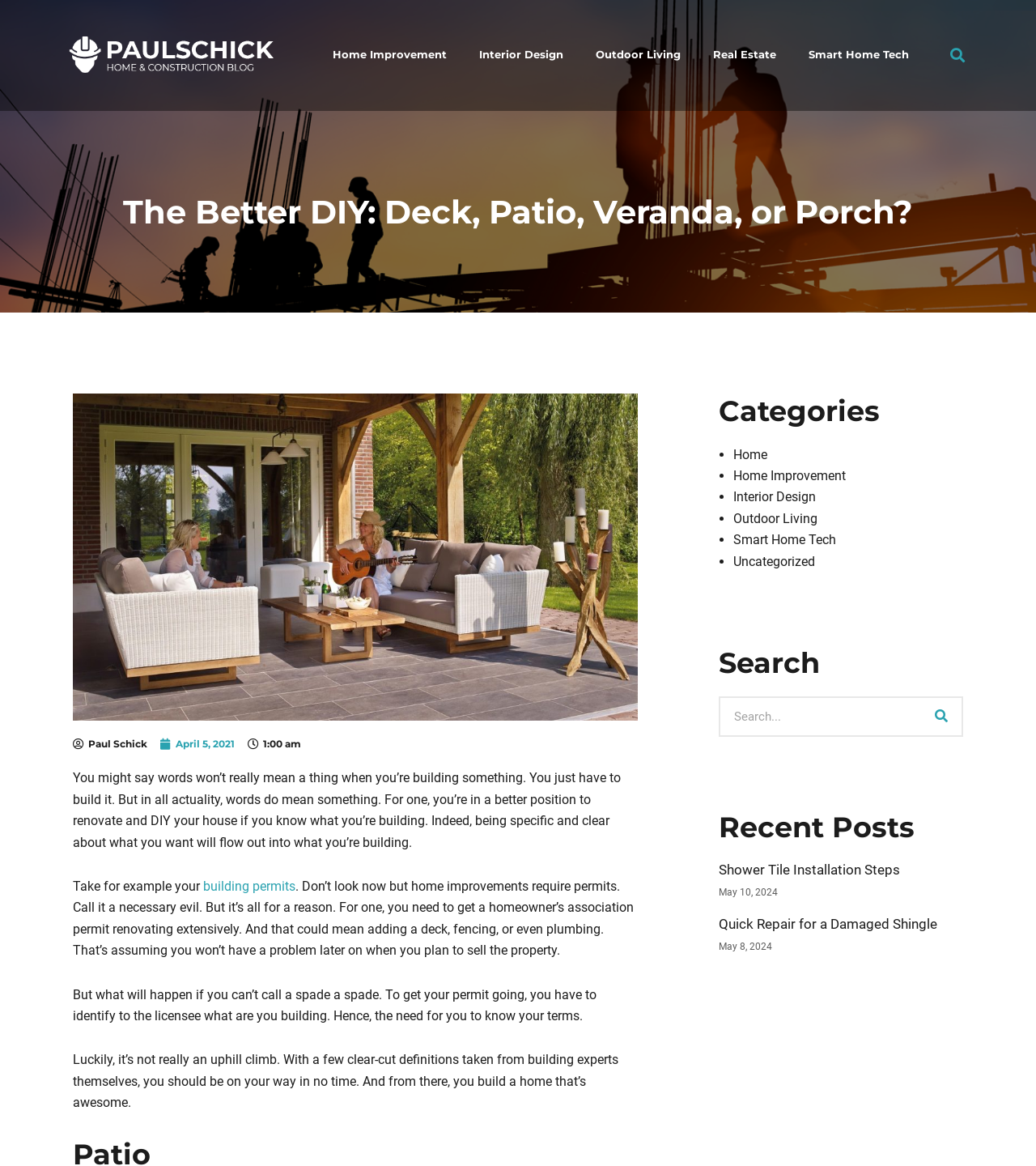Answer the question in a single word or phrase:
What is the topic of the article with the most recent post?

Shower Tile Installation Steps